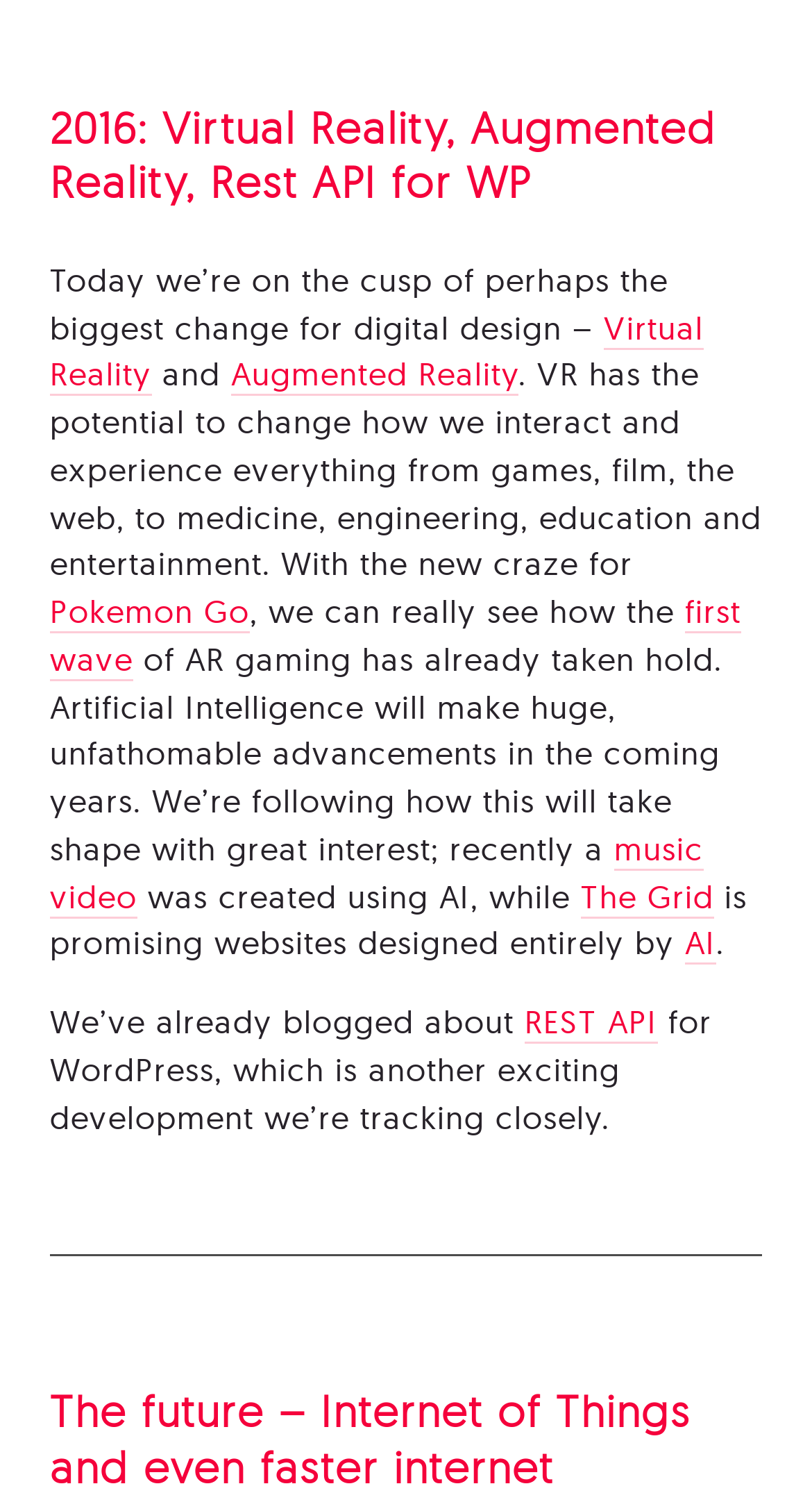Can you find the bounding box coordinates for the element that needs to be clicked to execute this instruction: "Explore REST API for WordPress"? The coordinates should be given as four float numbers between 0 and 1, i.e., [left, top, right, bottom].

[0.646, 0.671, 0.81, 0.699]